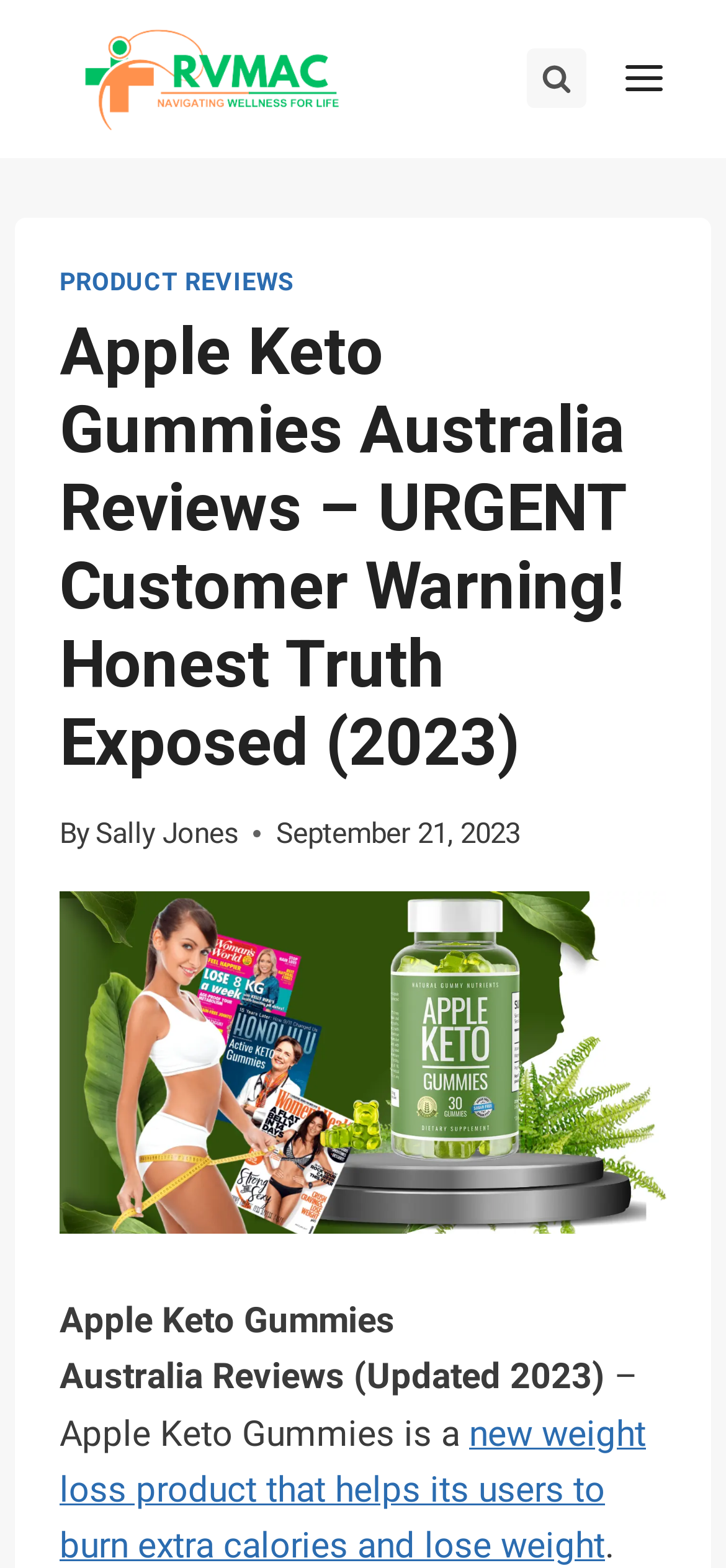What is the date of the review? Using the information from the screenshot, answer with a single word or phrase.

September 21, 2023